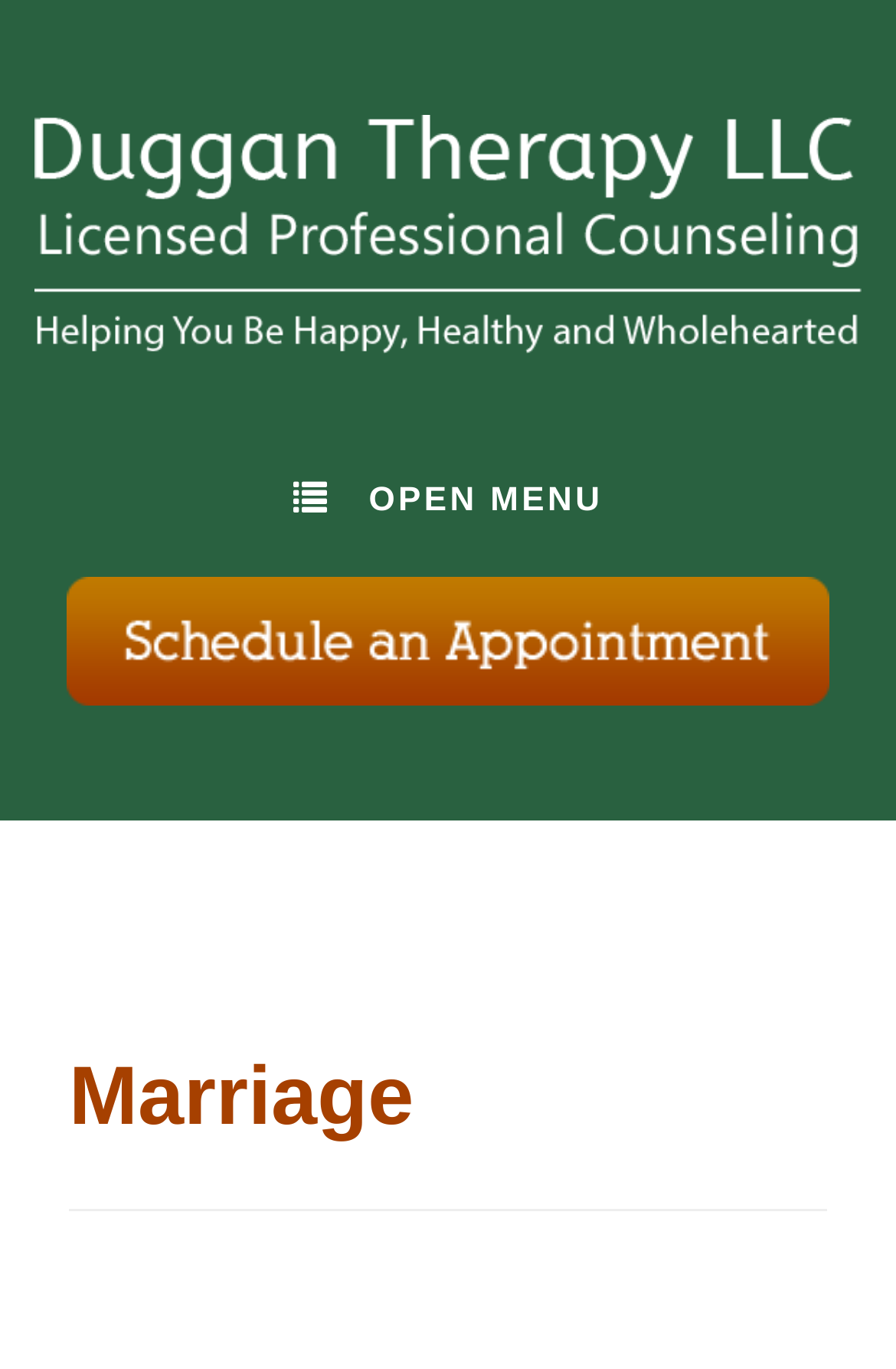Is there a separator on the webpage?
Please answer the question with as much detail as possible using the screenshot.

A separator can be found on the webpage, which is a horizontal line that separates the main content from the rest of the page. This separator is located below the heading element and spans the entire width of the webpage.